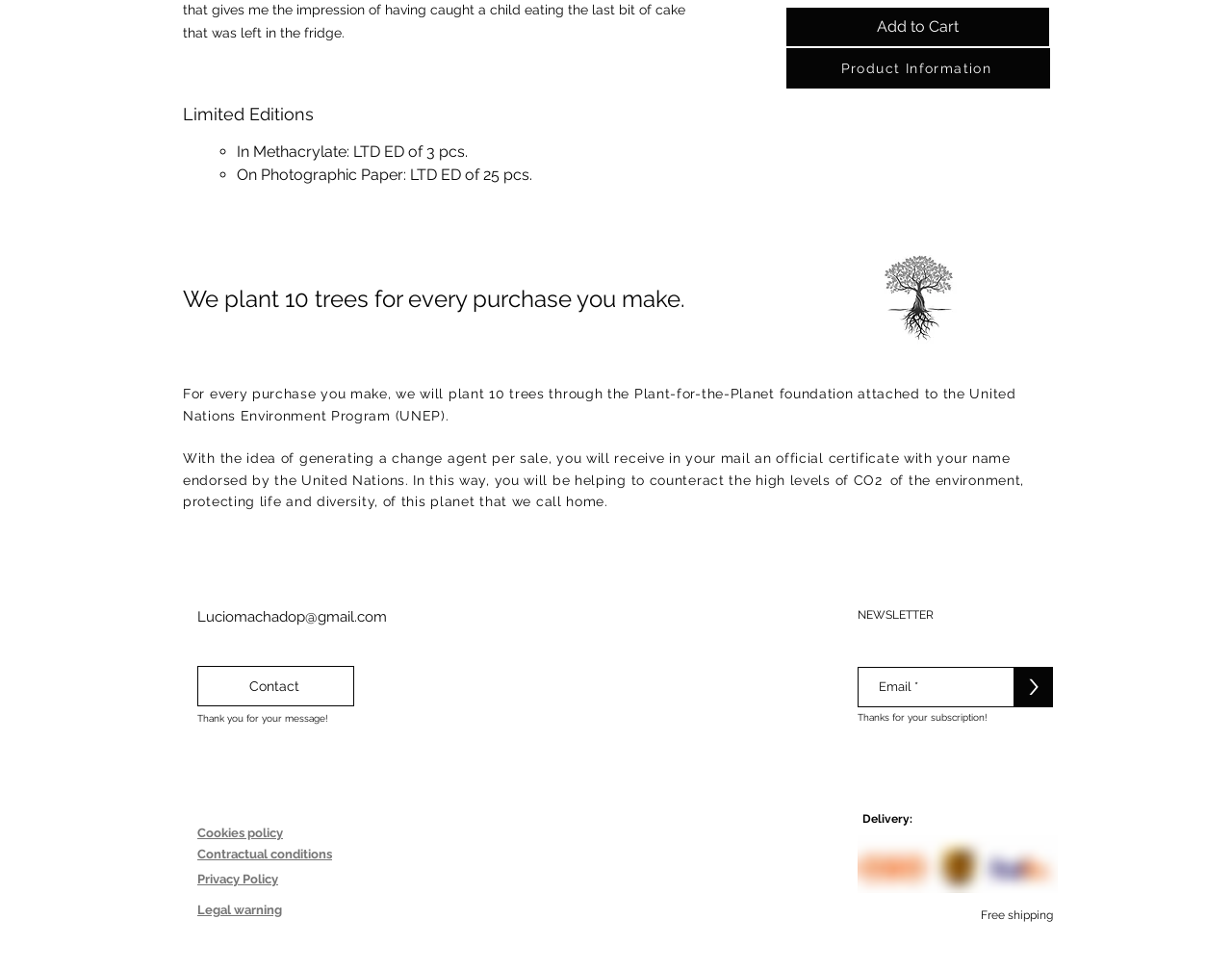Refer to the screenshot and give an in-depth answer to this question: What is the benefit of free shipping?

The webpage mentions 'Free shipping' at the bottom, indicating that customers do not have to pay for shipping costs.